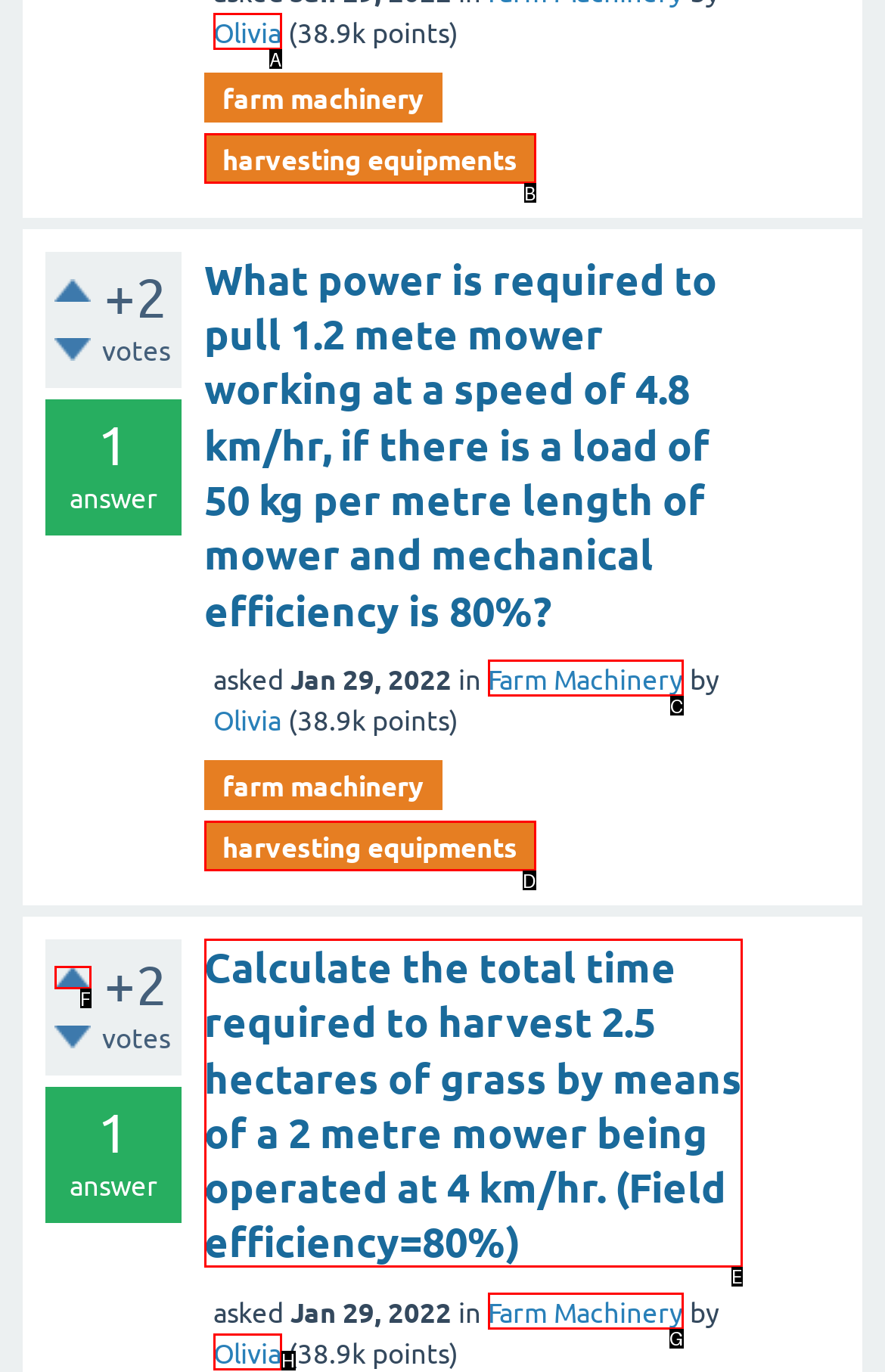Given the element description: Olivia
Pick the letter of the correct option from the list.

H